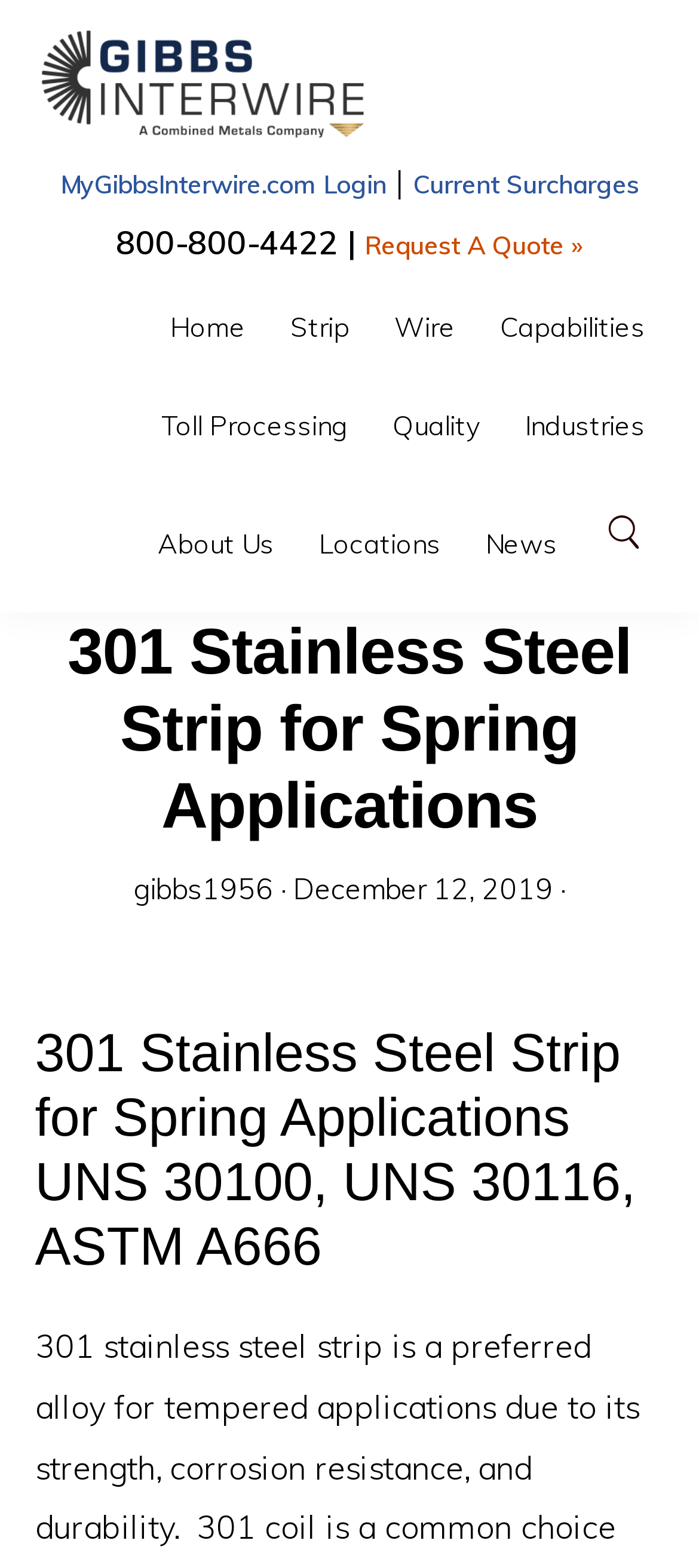Please identify the bounding box coordinates of the clickable element to fulfill the following instruction: "View current surcharges". The coordinates should be four float numbers between 0 and 1, i.e., [left, top, right, bottom].

[0.591, 0.107, 0.914, 0.128]